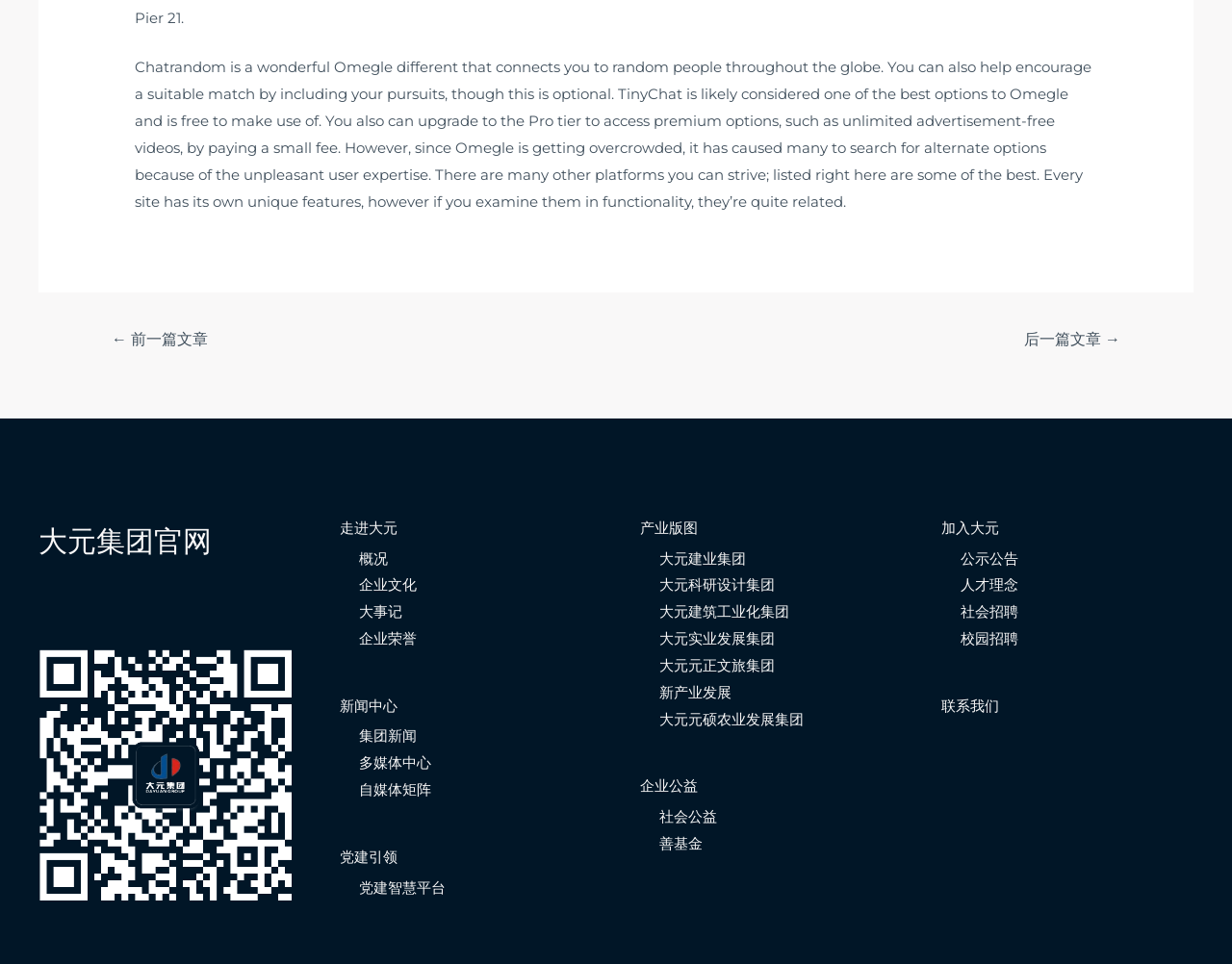Determine the bounding box coordinates for the clickable element to execute this instruction: "View the '企业公益' page". Provide the coordinates as four float numbers between 0 and 1, i.e., [left, top, right, bottom].

[0.52, 0.806, 0.566, 0.825]